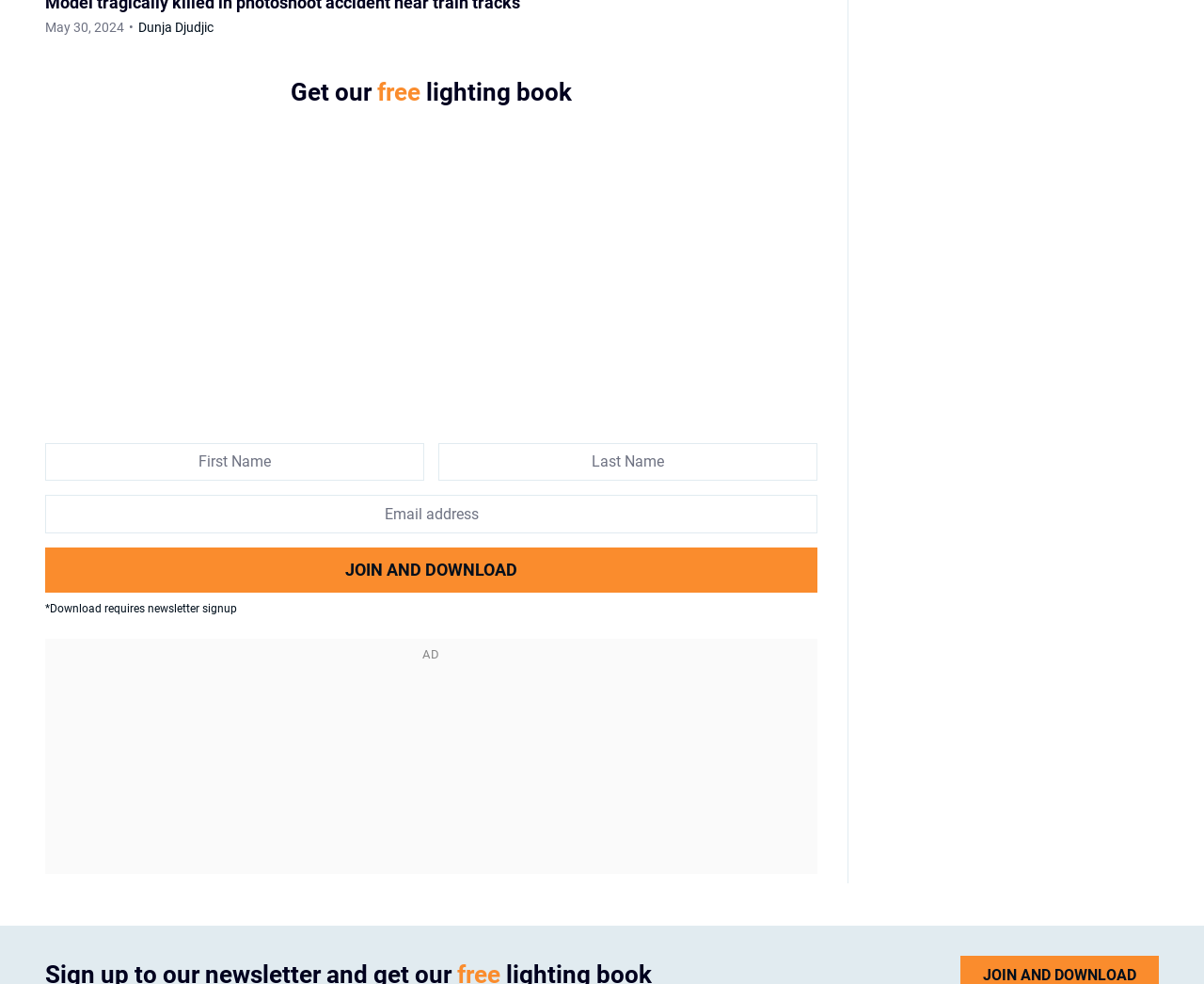Pinpoint the bounding box coordinates of the element that must be clicked to accomplish the following instruction: "Input email address". The coordinates should be in the format of four float numbers between 0 and 1, i.e., [left, top, right, bottom].

[0.038, 0.503, 0.679, 0.542]